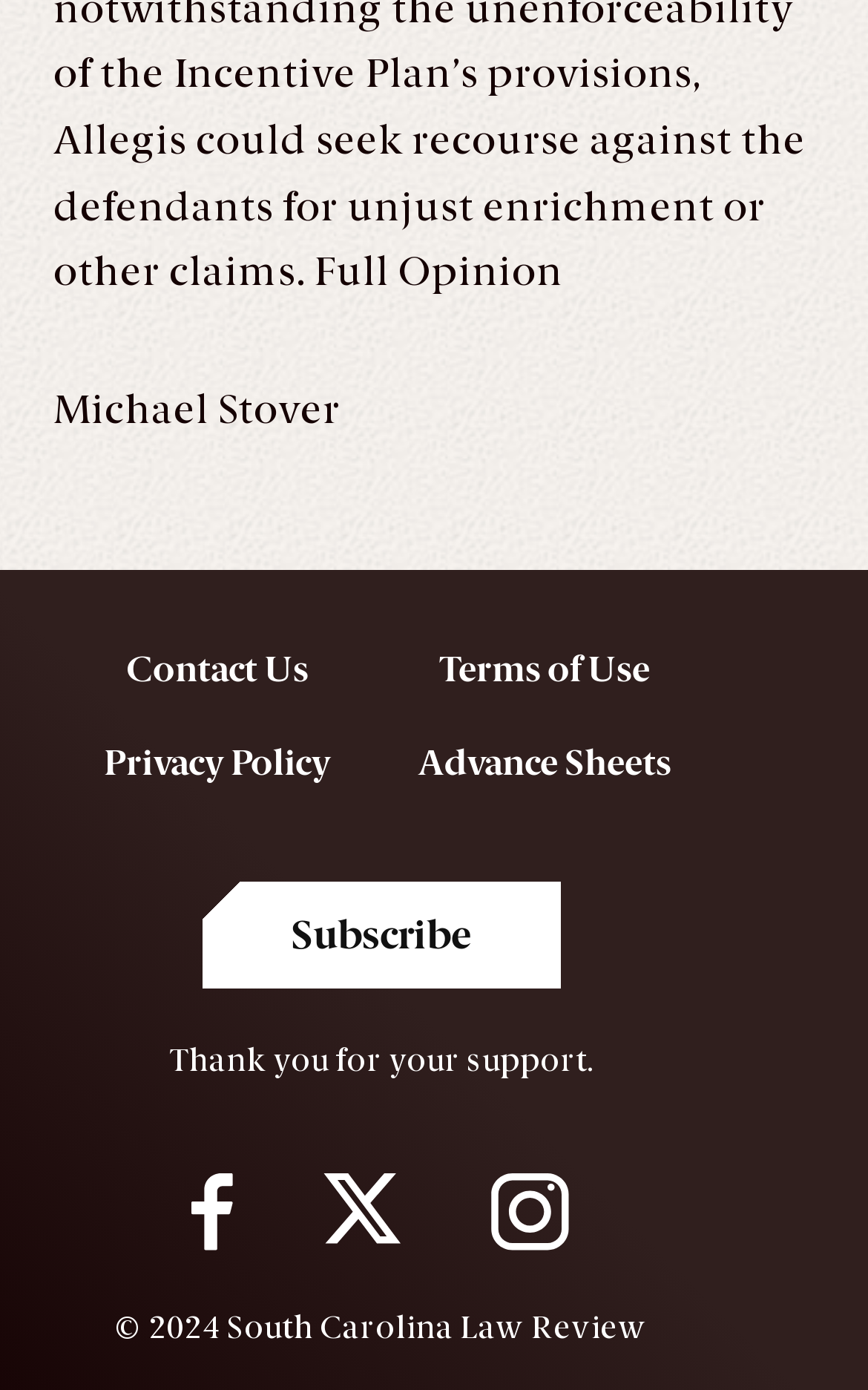Please provide a detailed answer to the question below by examining the image:
How many social media links are present?

There are three social media links present on the webpage, which are 'S.C. Law Review on Facebook', 'S.C. Law Review on Twitter', and 'S.C. Law Review on Instagram', each with an accompanying image.